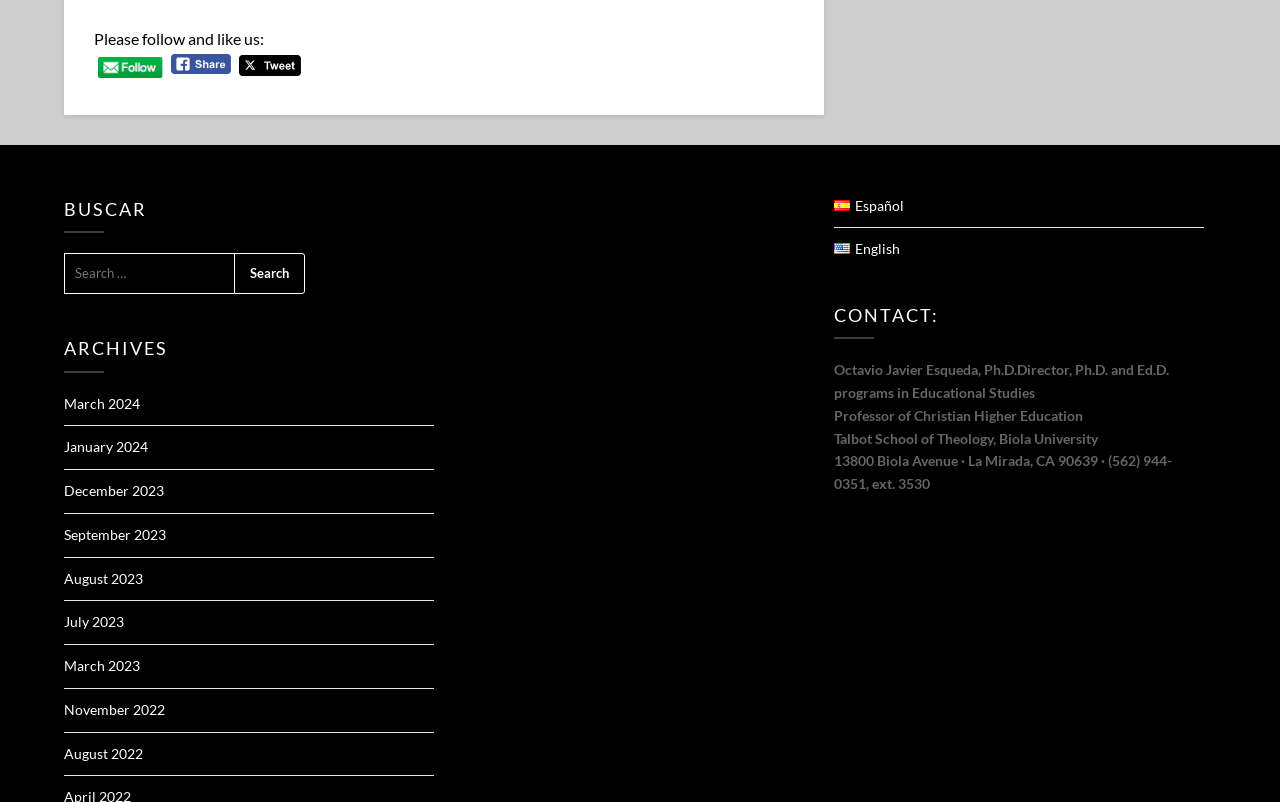Can you specify the bounding box coordinates of the area that needs to be clicked to fulfill the following instruction: "Follow on Facebook"?

[0.133, 0.064, 0.181, 0.105]